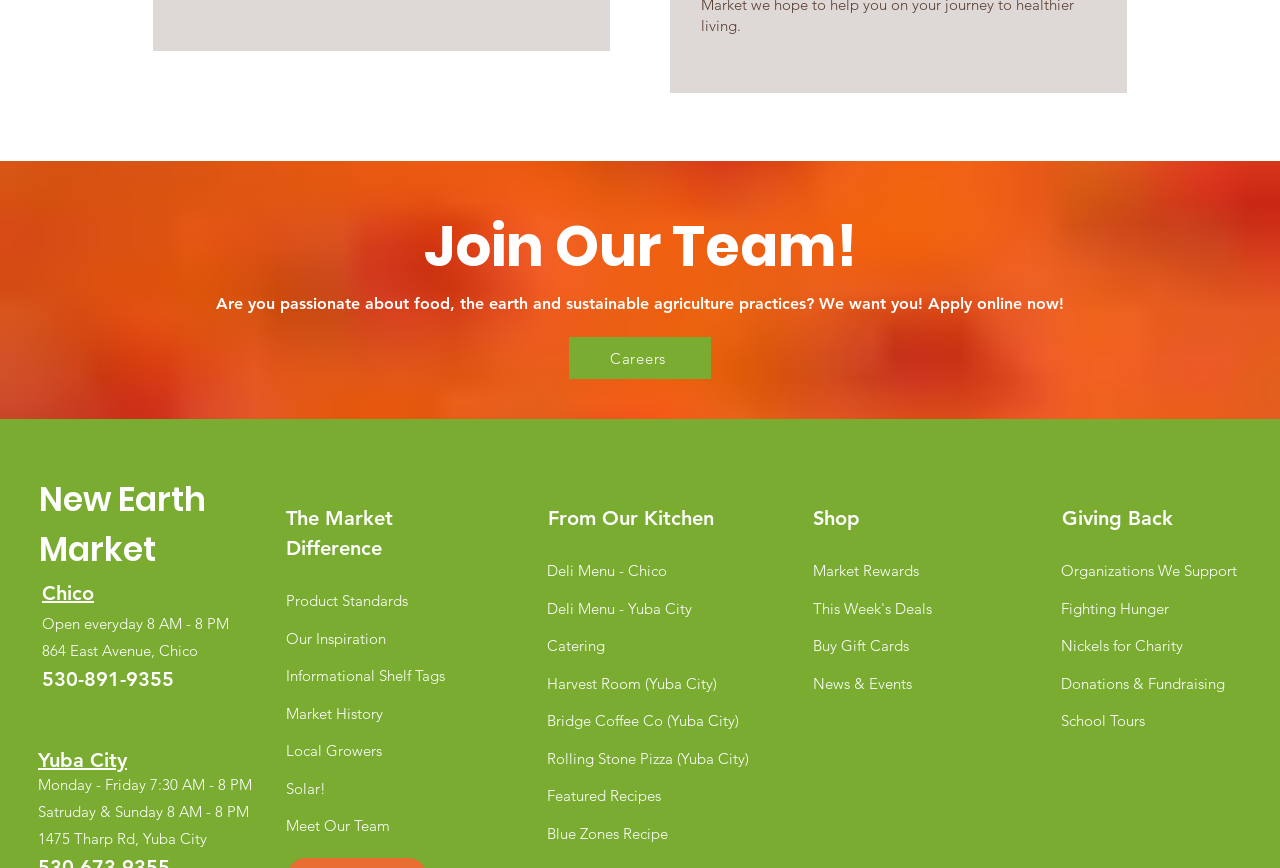Find the bounding box coordinates of the clickable area that will achieve the following instruction: "Learn about product standards".

[0.223, 0.681, 0.319, 0.703]